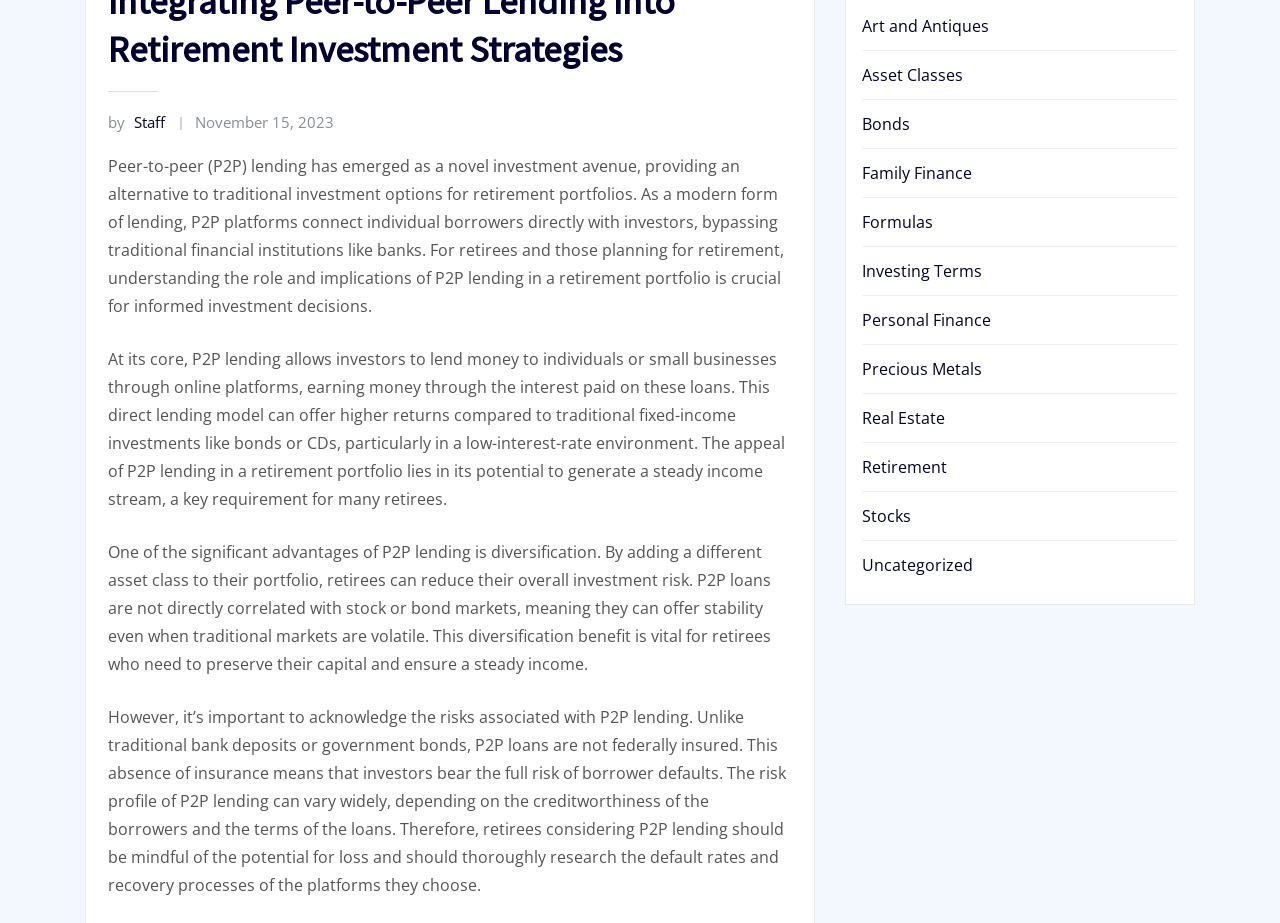Find the bounding box coordinates for the UI element that matches this description: "Precious Metals".

[0.673, 0.388, 0.767, 0.412]